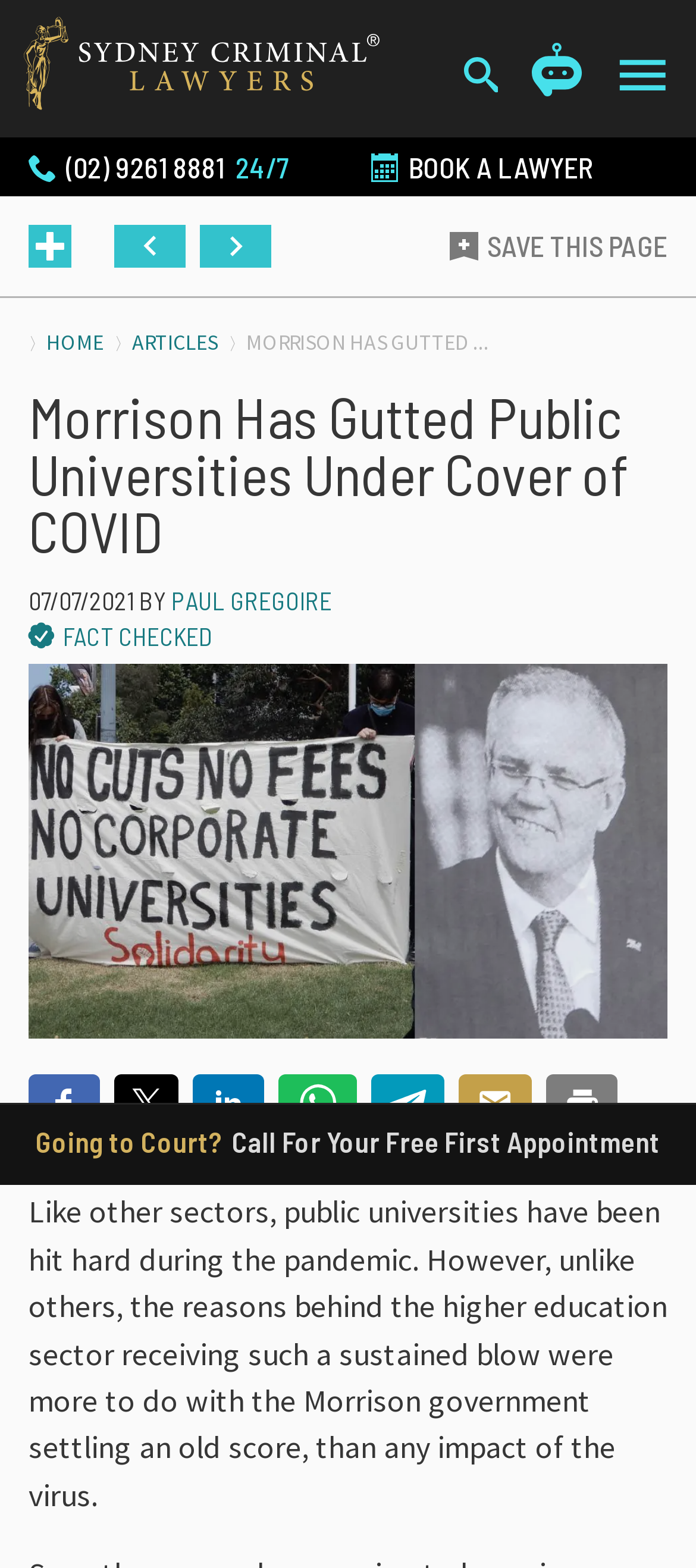Please find the bounding box coordinates of the element that must be clicked to perform the given instruction: "Share on Facebook". The coordinates should be four float numbers from 0 to 1, i.e., [left, top, right, bottom].

[0.041, 0.686, 0.144, 0.722]